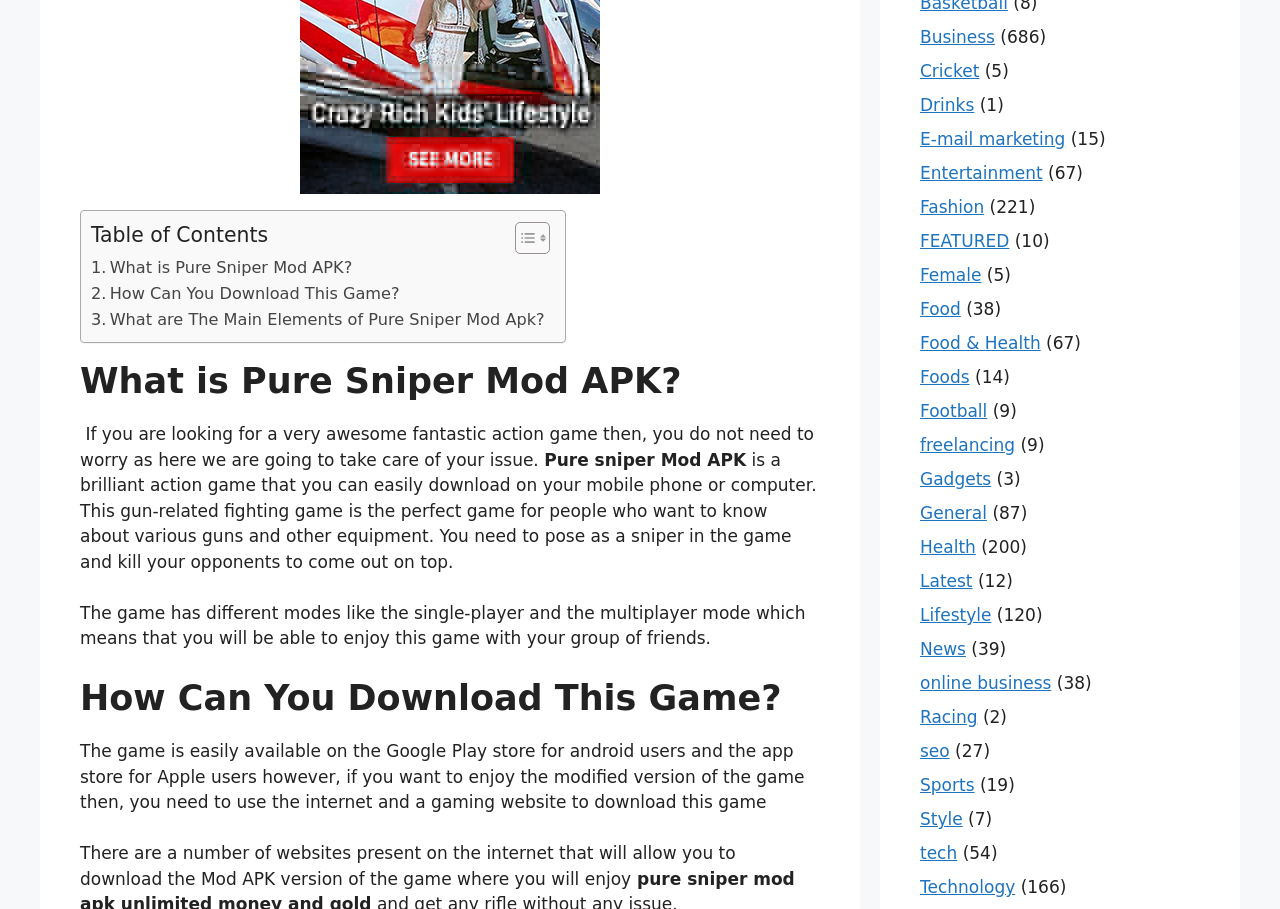Can you find the bounding box coordinates for the element to click on to achieve the instruction: "Click on 'Business'"?

[0.719, 0.03, 0.777, 0.052]